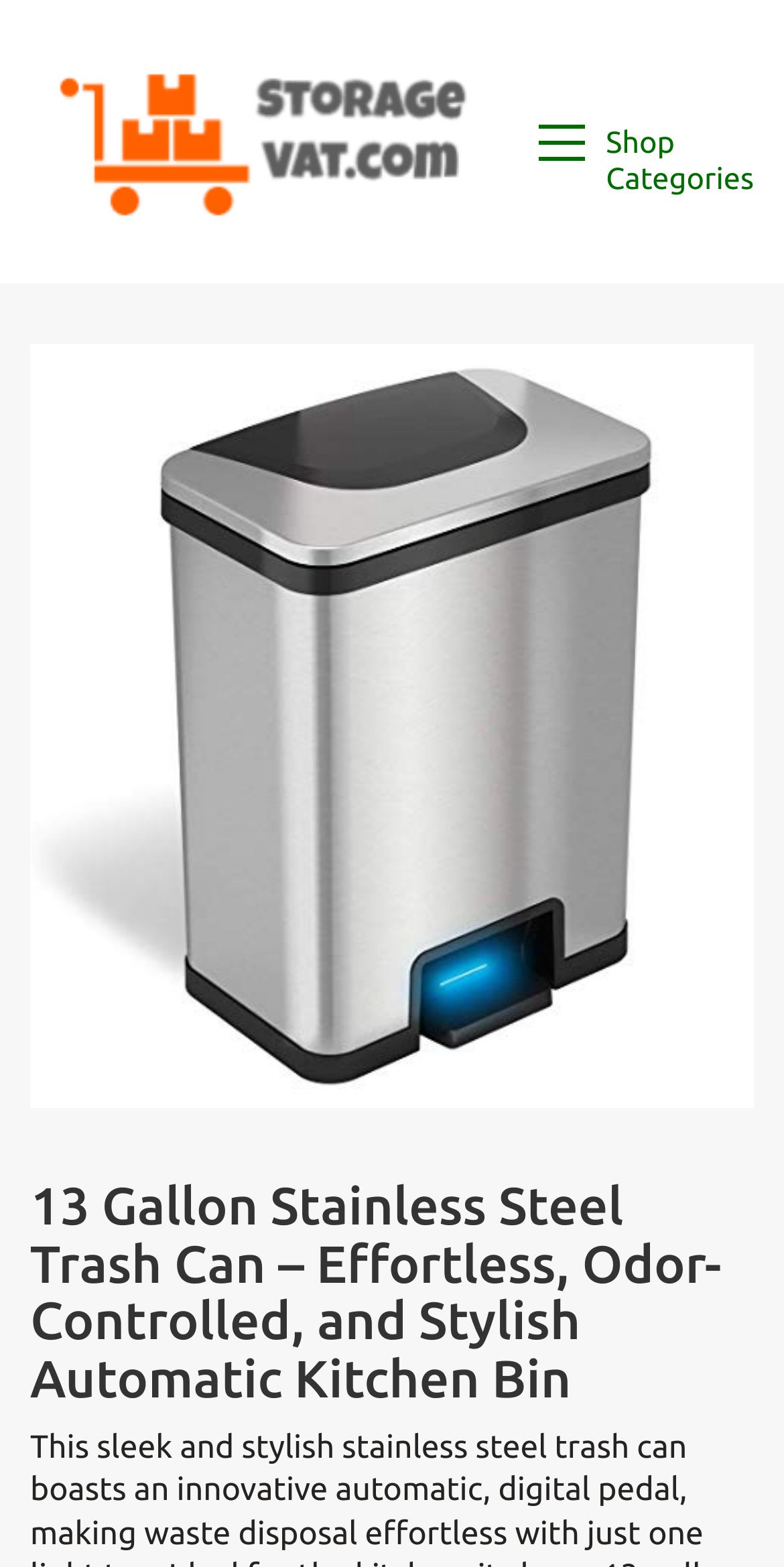Bounding box coordinates are specified in the format (top-left x, top-left y, bottom-right x, bottom-right y). All values are floating point numbers bounded between 0 and 1. Please provide the bounding box coordinate of the region this sentence describes: title="View full size"

[0.026, 0.219, 0.185, 0.3]